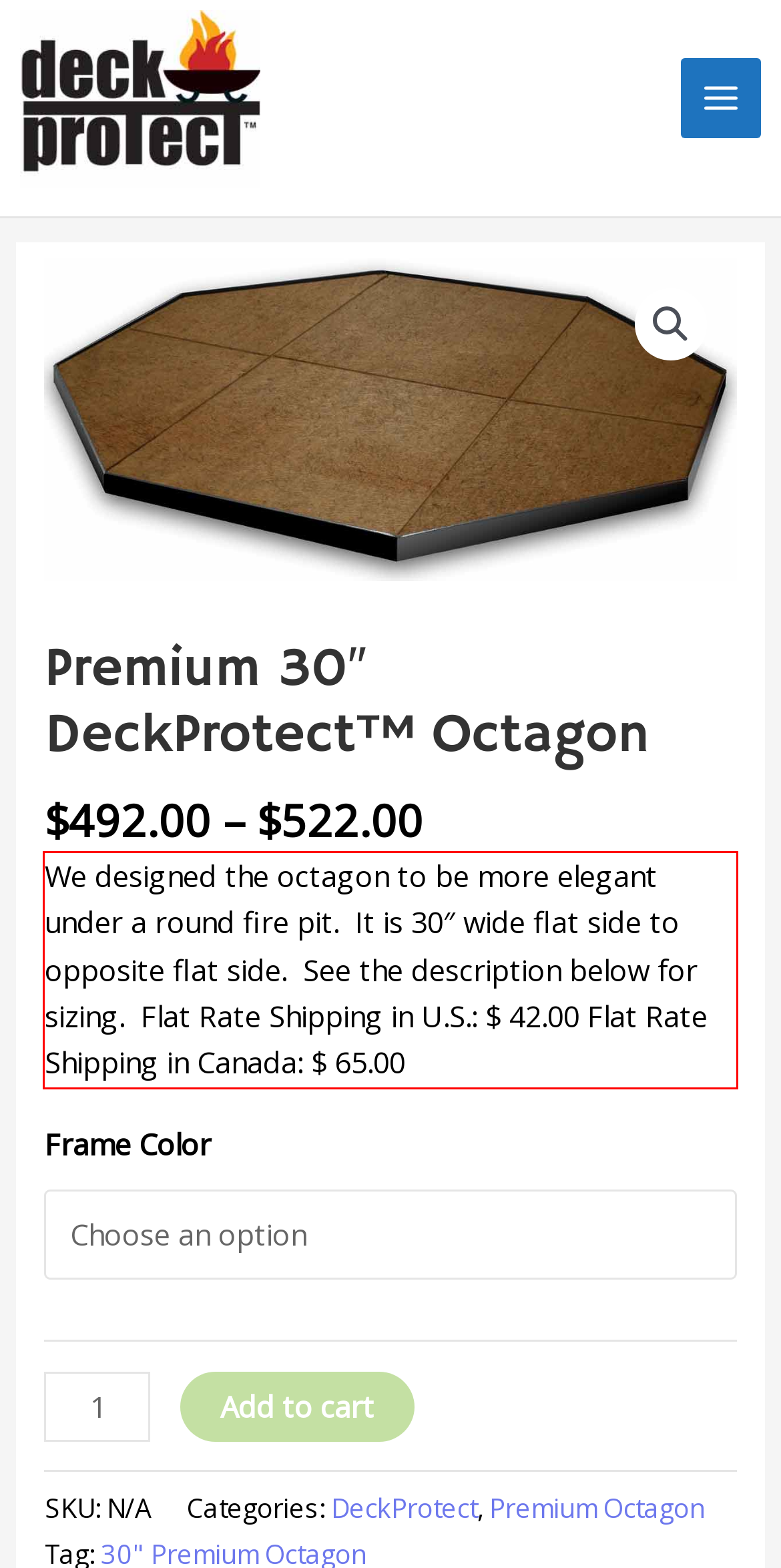Analyze the red bounding box in the provided webpage screenshot and generate the text content contained within.

We designed the octagon to be more elegant under a round fire pit. It is 30″ wide flat side to opposite flat side. See the description below for sizing. Flat Rate Shipping in U.S.: $ 42.00 Flat Rate Shipping in Canada: $ 65.00